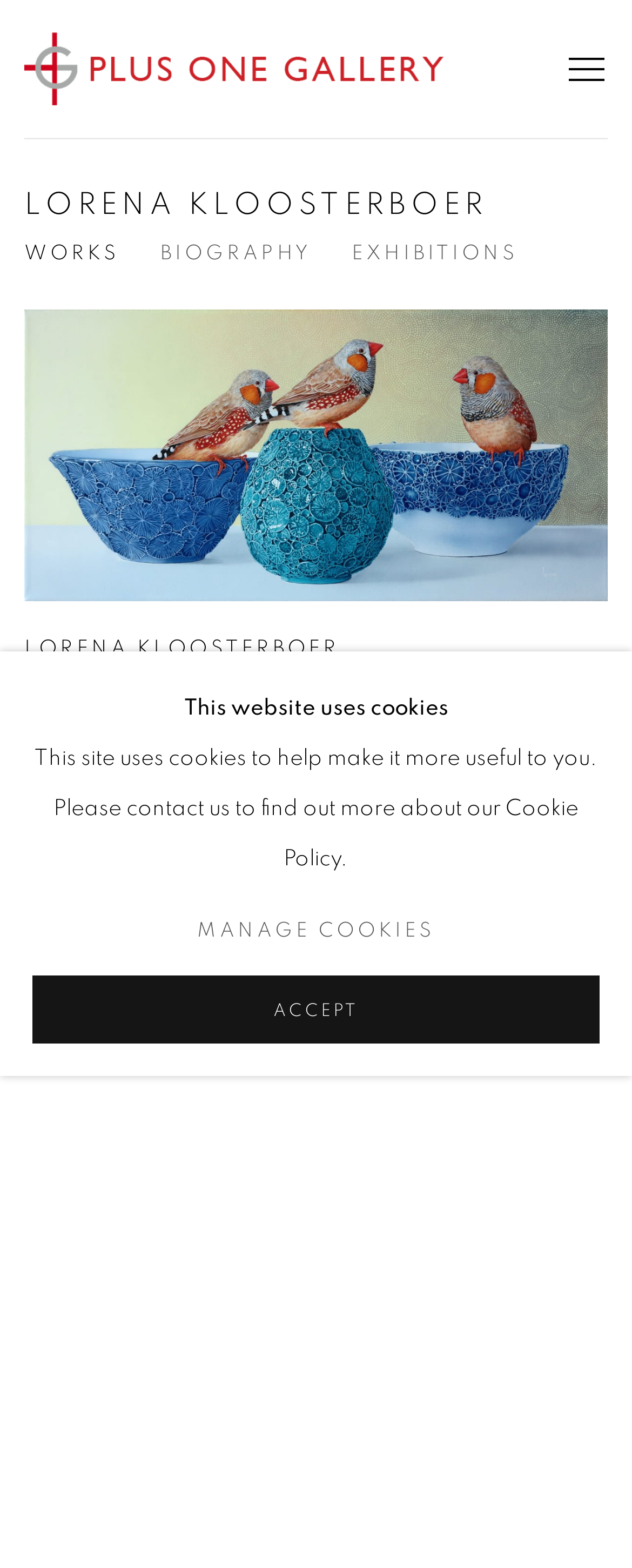Please identify the bounding box coordinates of the clickable element to fulfill the following instruction: "Click the MENU button". The coordinates should be four float numbers between 0 and 1, i.e., [left, top, right, bottom].

[0.885, 0.028, 0.962, 0.059]